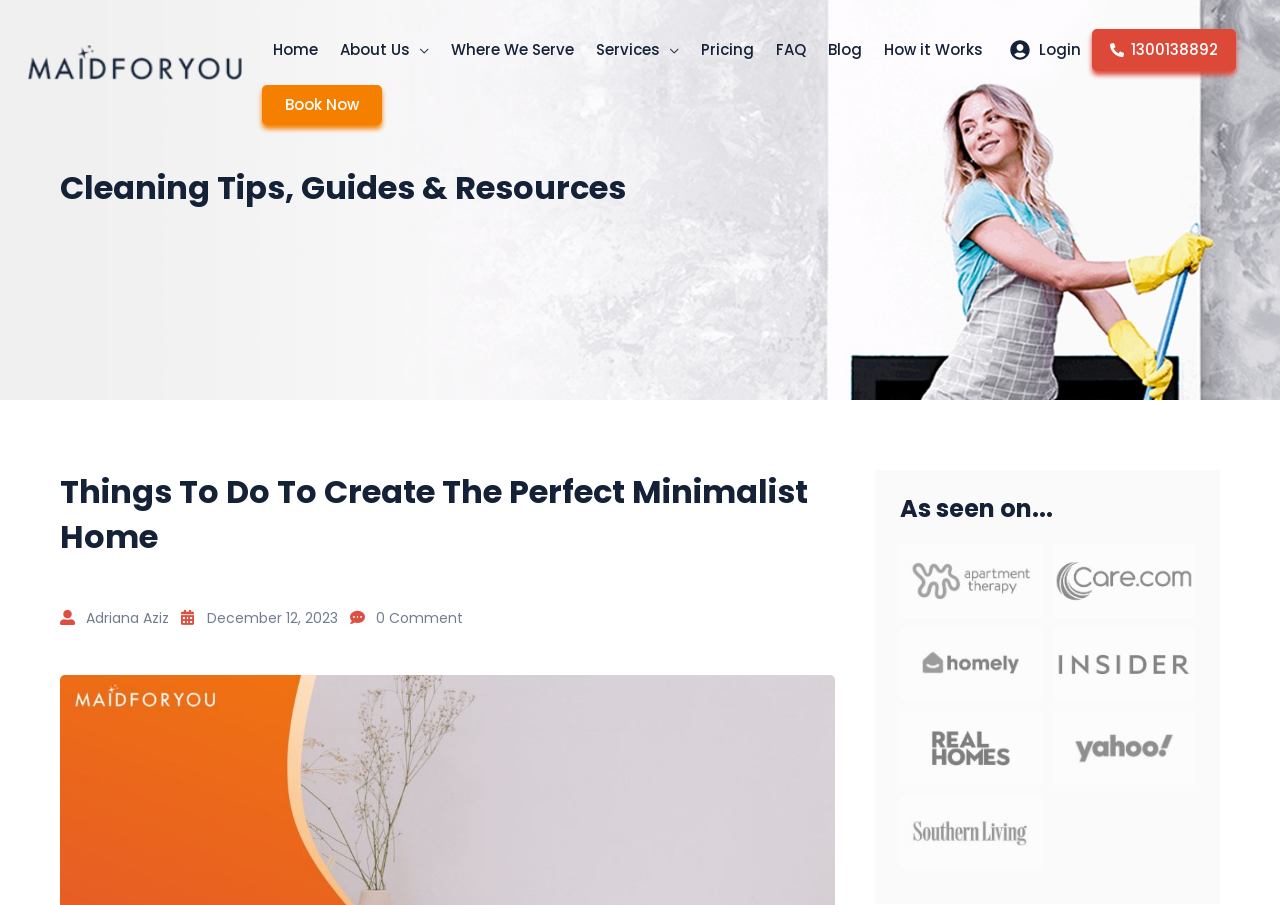Answer this question in one word or a short phrase: What is the name of the website?

MaidForYou